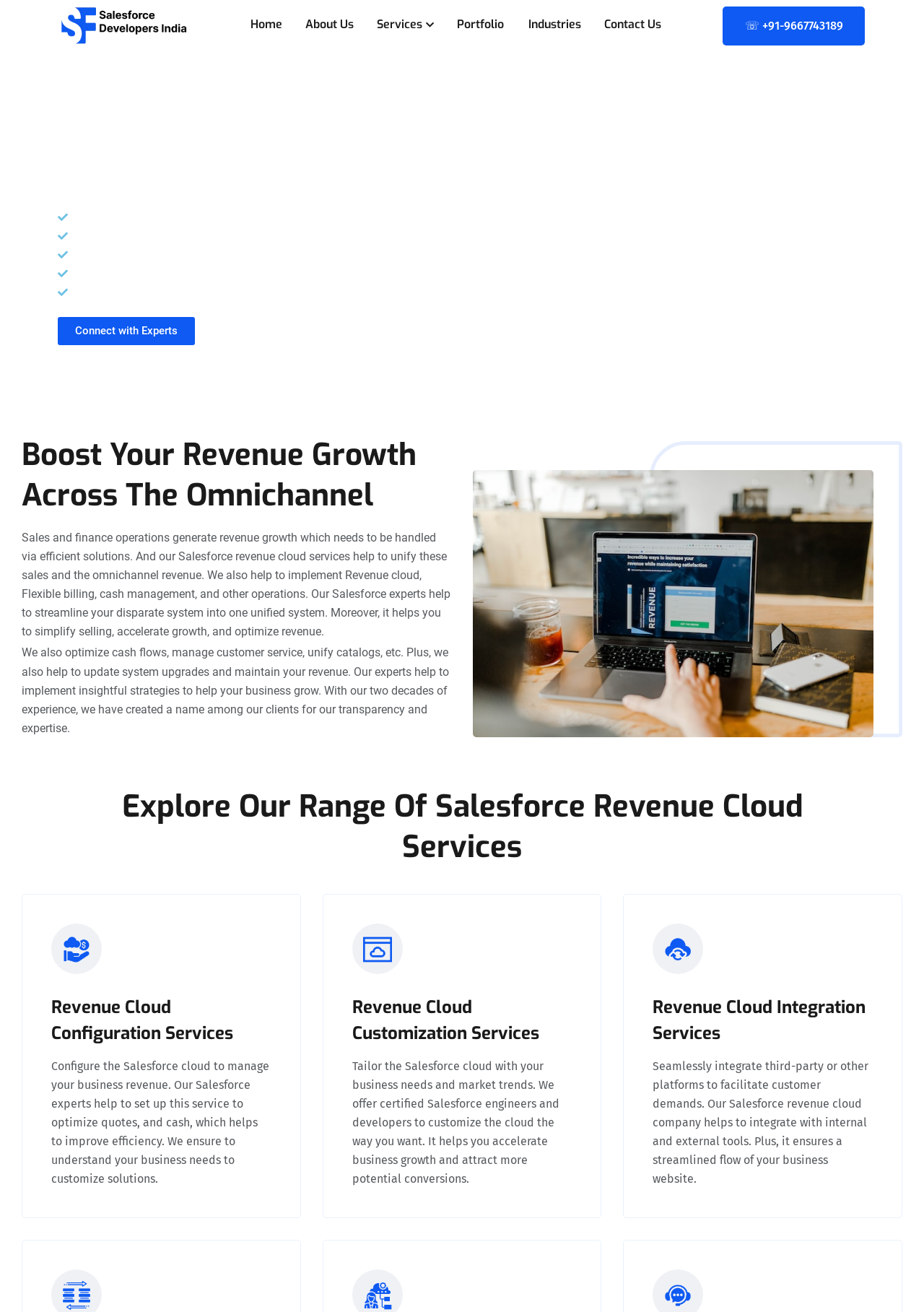Pinpoint the bounding box coordinates of the element to be clicked to execute the instruction: "Call the phone number ☏ +91-9667743189".

[0.782, 0.005, 0.936, 0.035]